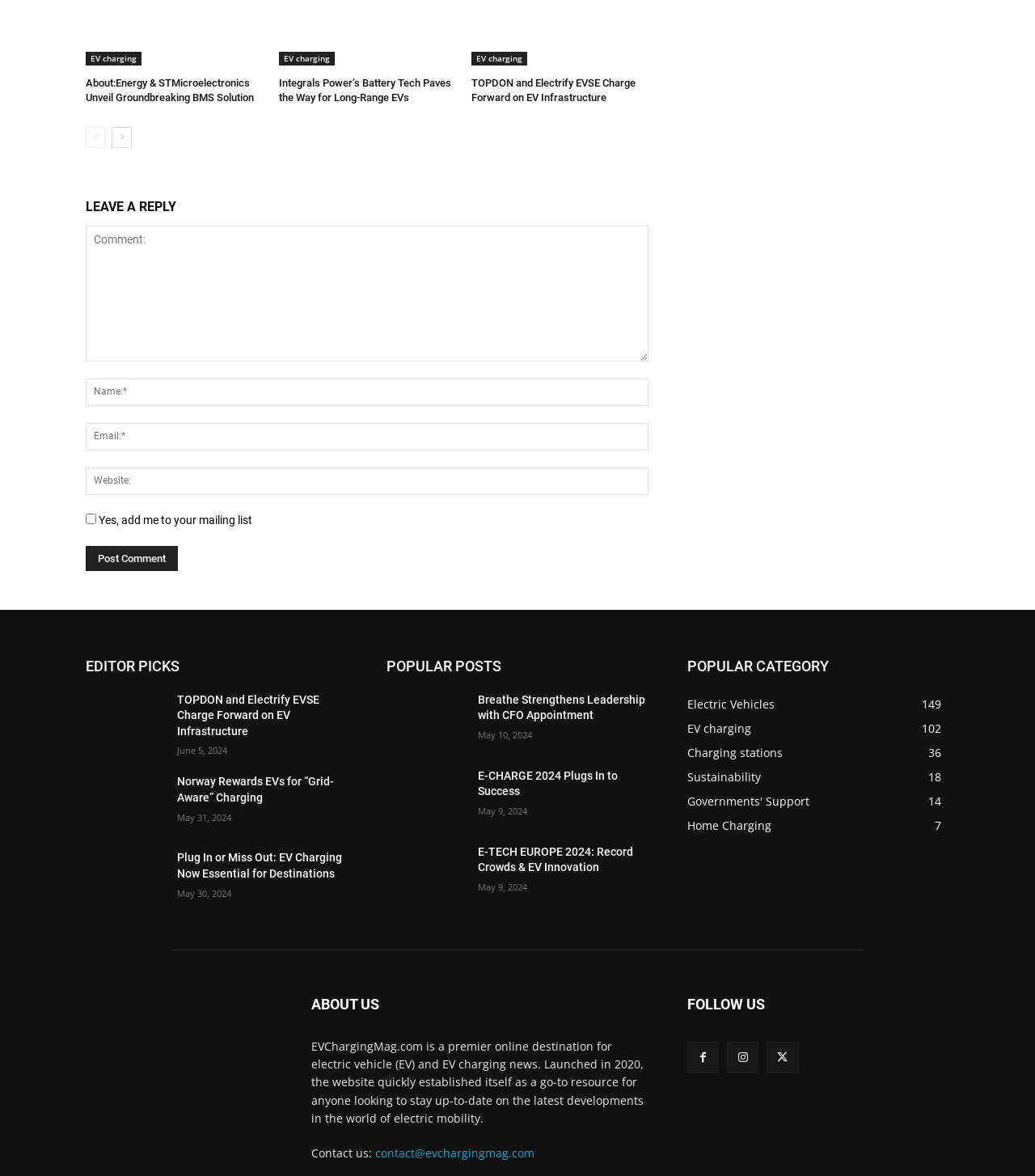Please answer the following question using a single word or phrase: 
How many popular posts are listed?

4